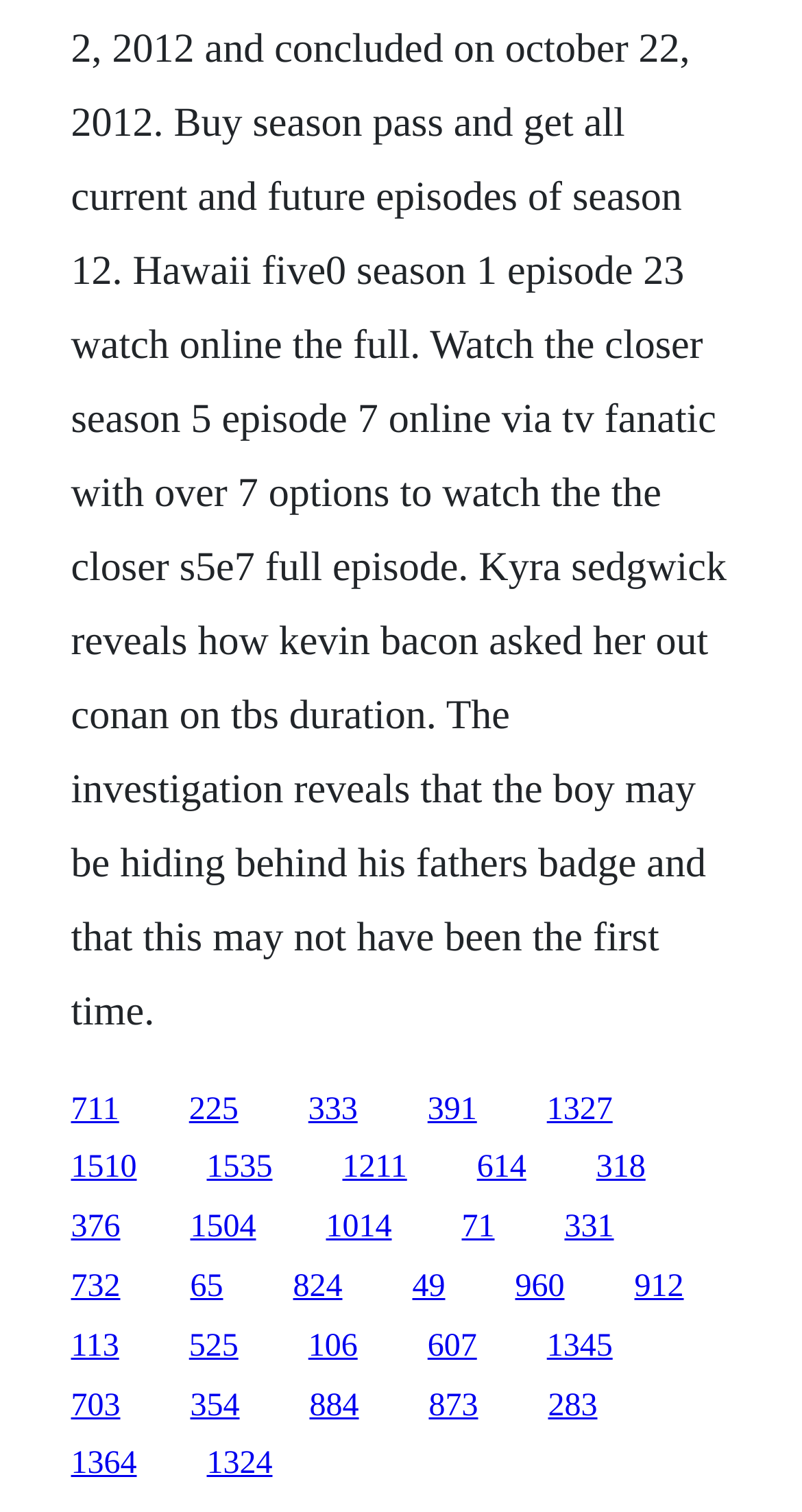Please give a concise answer to this question using a single word or phrase: 
What is the horizontal position of the link '1327'?

Right